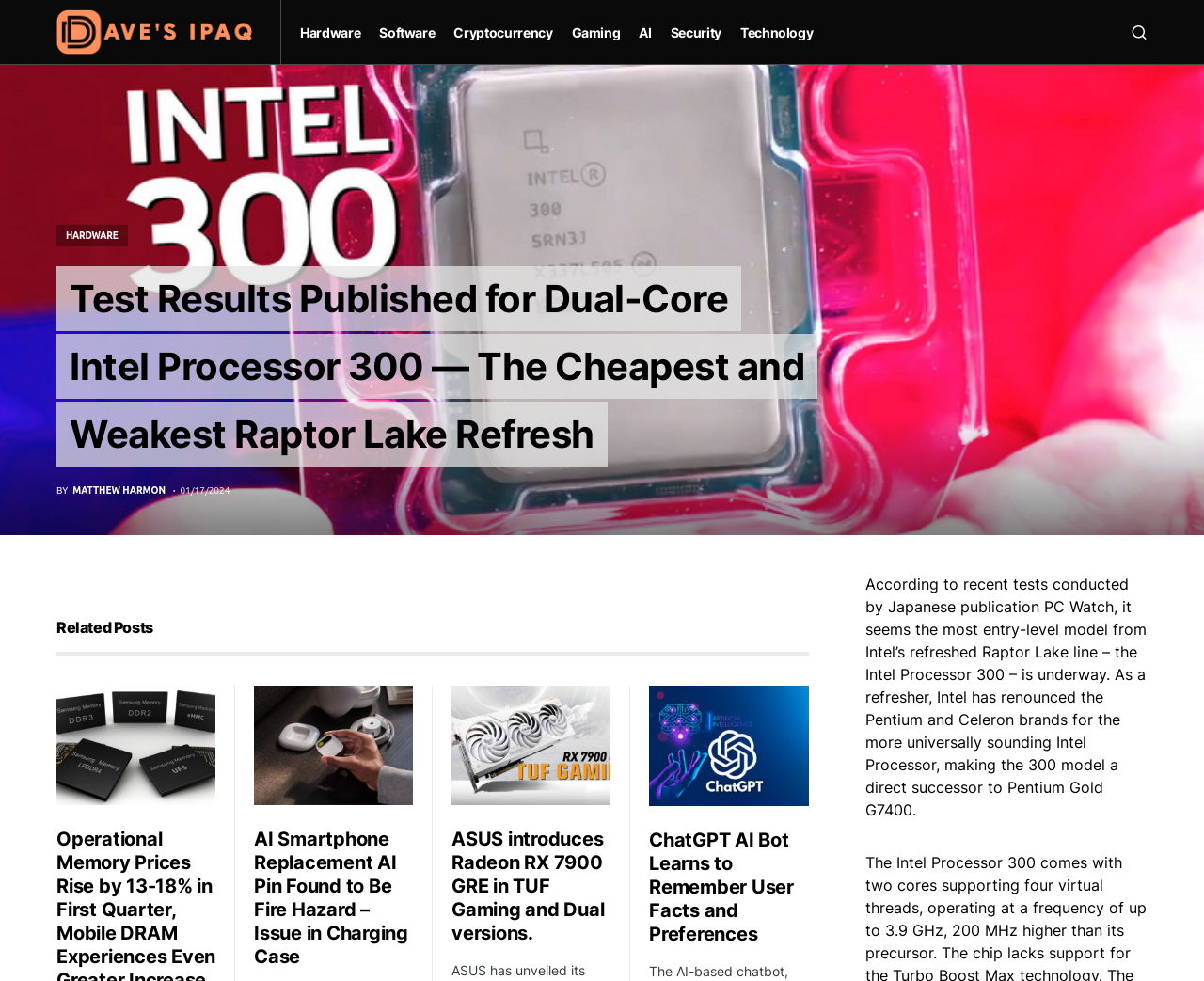What are the categories listed at the top of the webpage?
Using the image, respond with a single word or phrase.

Hardware, Software, Cryptocurrency, Gaming, AI, Security, Technology